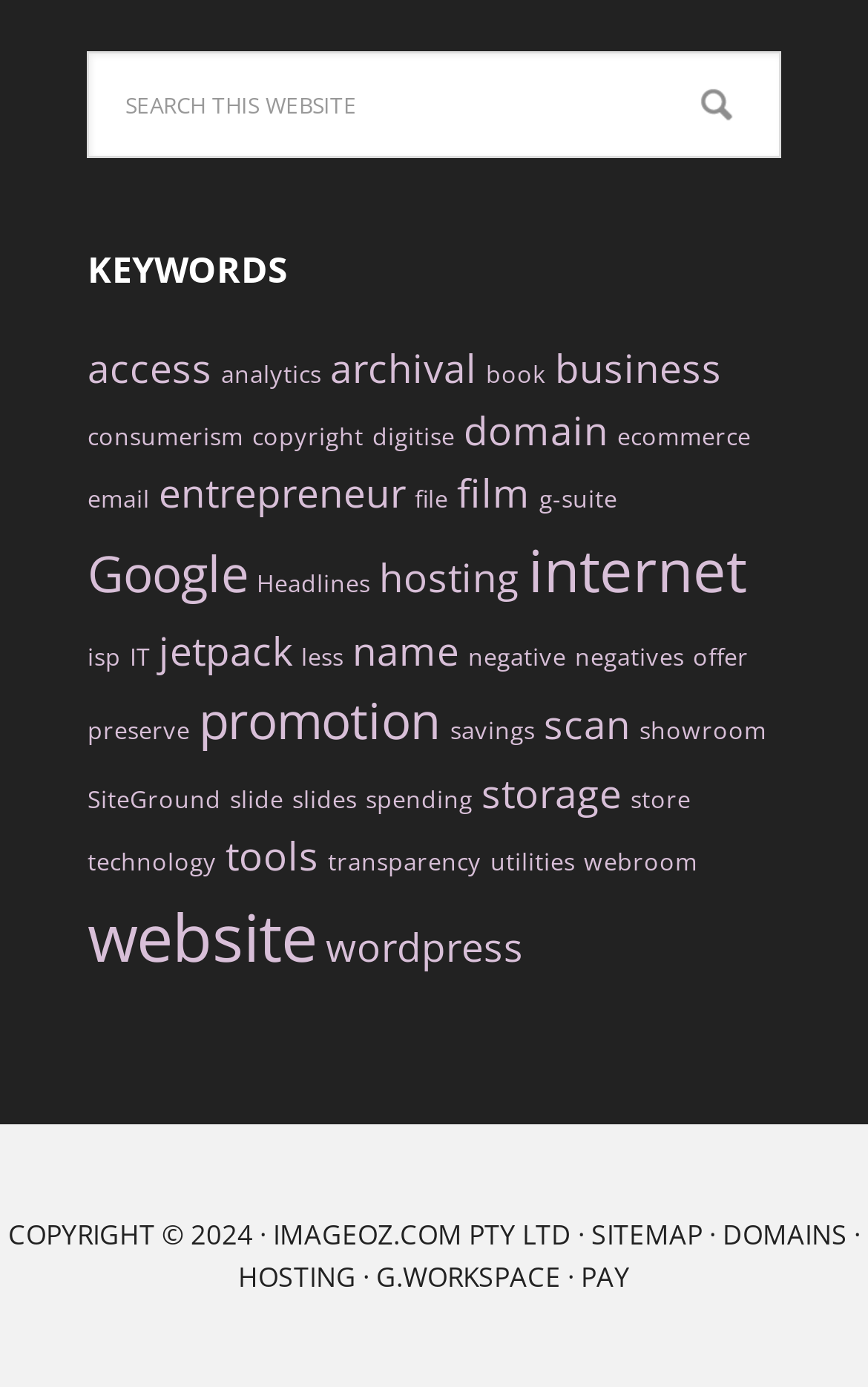Please specify the bounding box coordinates of the area that should be clicked to accomplish the following instruction: "Visit the sitemap". The coordinates should consist of four float numbers between 0 and 1, i.e., [left, top, right, bottom].

[0.681, 0.877, 0.809, 0.904]